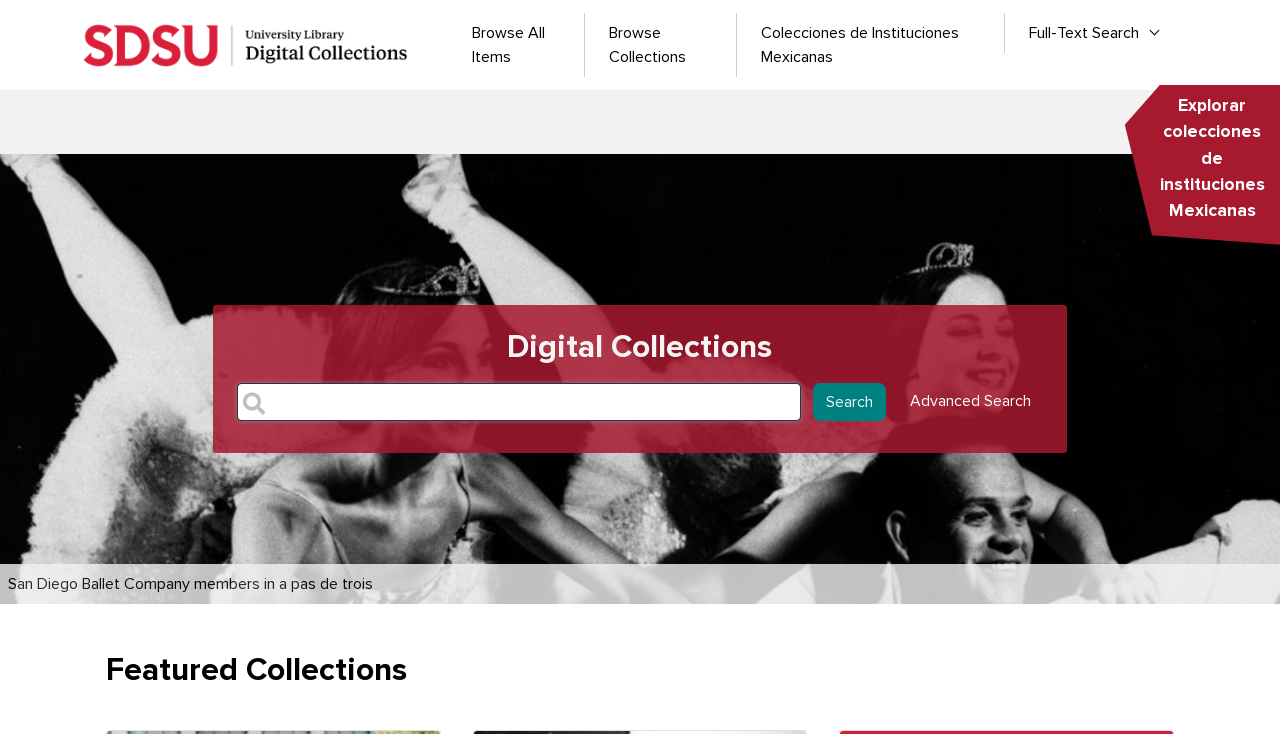Describe all the key features and sections of the webpage thoroughly.

The webpage is the digital collections page of San Diego State University Library. At the top, there is a site header banner that spans the entire width of the page. Below the banner, there are several links and a navigation menu. The navigation menu is divided into several sections, including "Home", "Browse All Items", "Browse Collections", "Colecciones de Instituciones Mexicanas", and "Full-Text Search". The "Full-Text Search" link has a dropdown menu.

To the right of the navigation menu, there is a link to "Explorar colecciones de instituciones Mexicanas". Below the navigation menu, there is a large section that takes up most of the page. This section has a heading that reads "Digital Collections" and is centered near the top of the section. Below the heading, there is a search bar with a textbox and a combobox, followed by a "Search" button. To the right of the search bar, there is a link to "Advanced Search".

Further down the page, there is a link to a specific collection, "San Diego Ballet Company members in a pas de trois". Below this link, there is a heading that reads "Featured Collections".